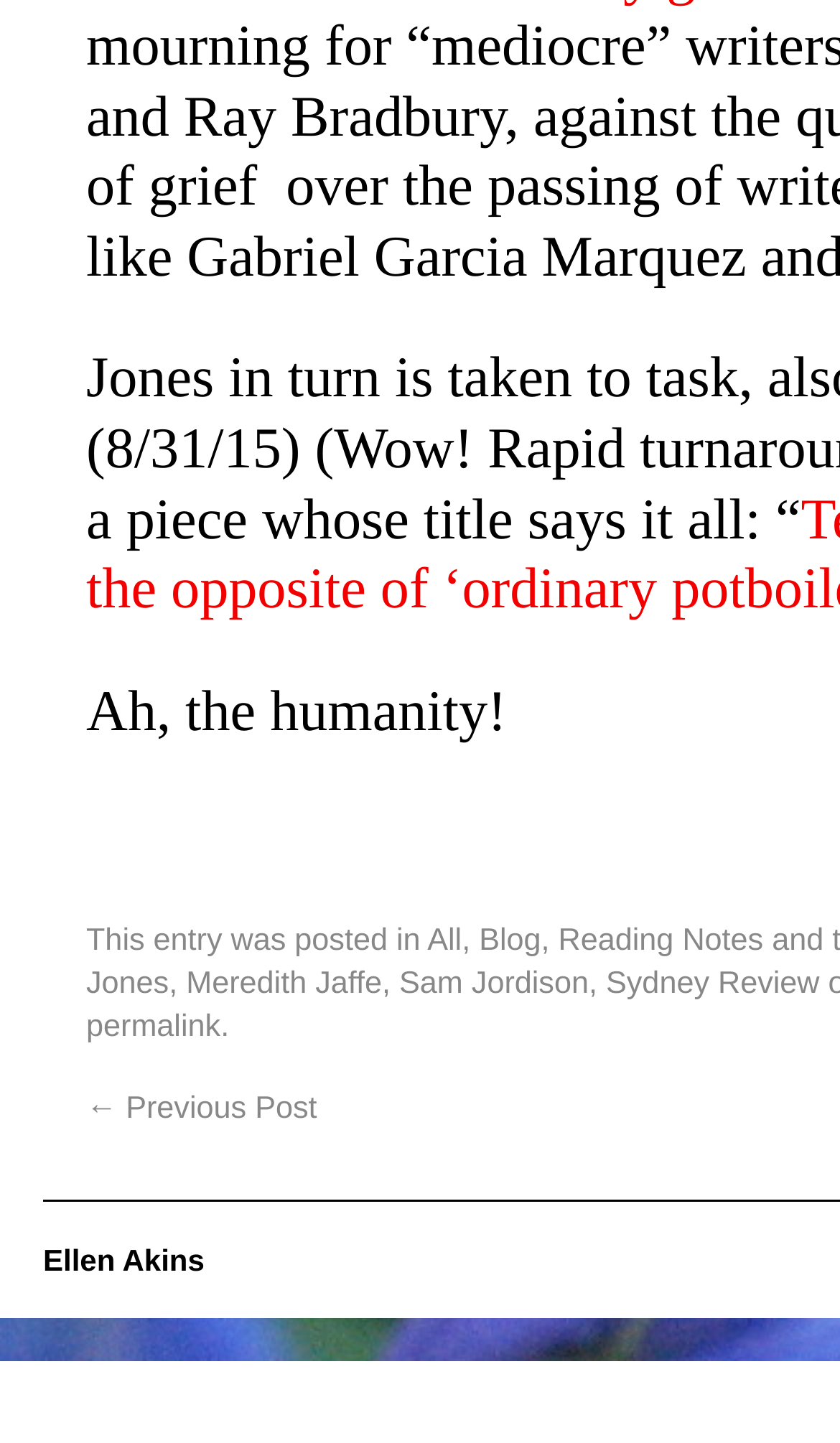Can you pinpoint the bounding box coordinates for the clickable element required for this instruction: "Click on the 'All' category"? The coordinates should be four float numbers between 0 and 1, i.e., [left, top, right, bottom].

[0.509, 0.64, 0.55, 0.664]